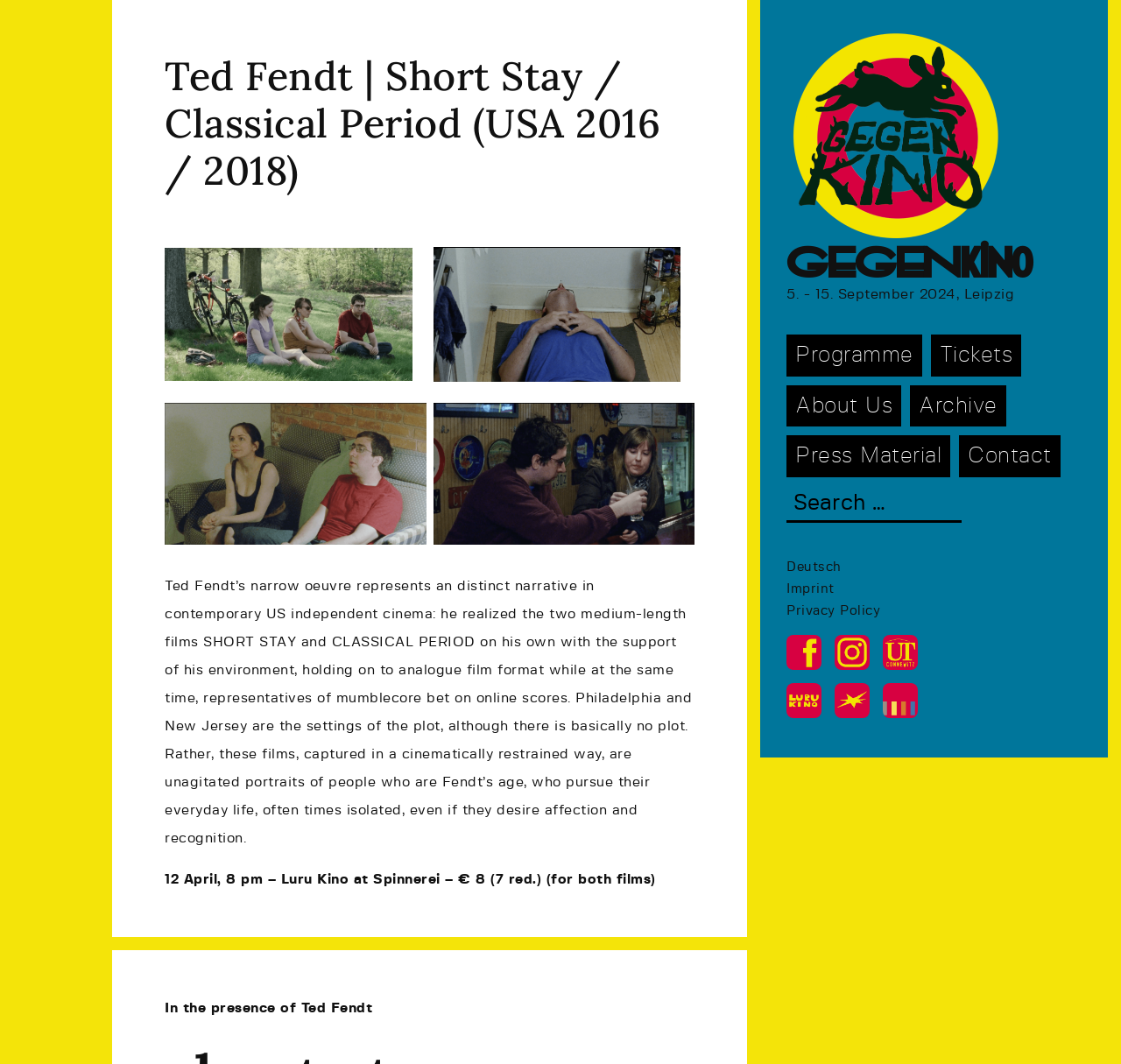Show the bounding box coordinates of the element that should be clicked to complete the task: "View film information".

[0.147, 0.049, 0.62, 0.183]